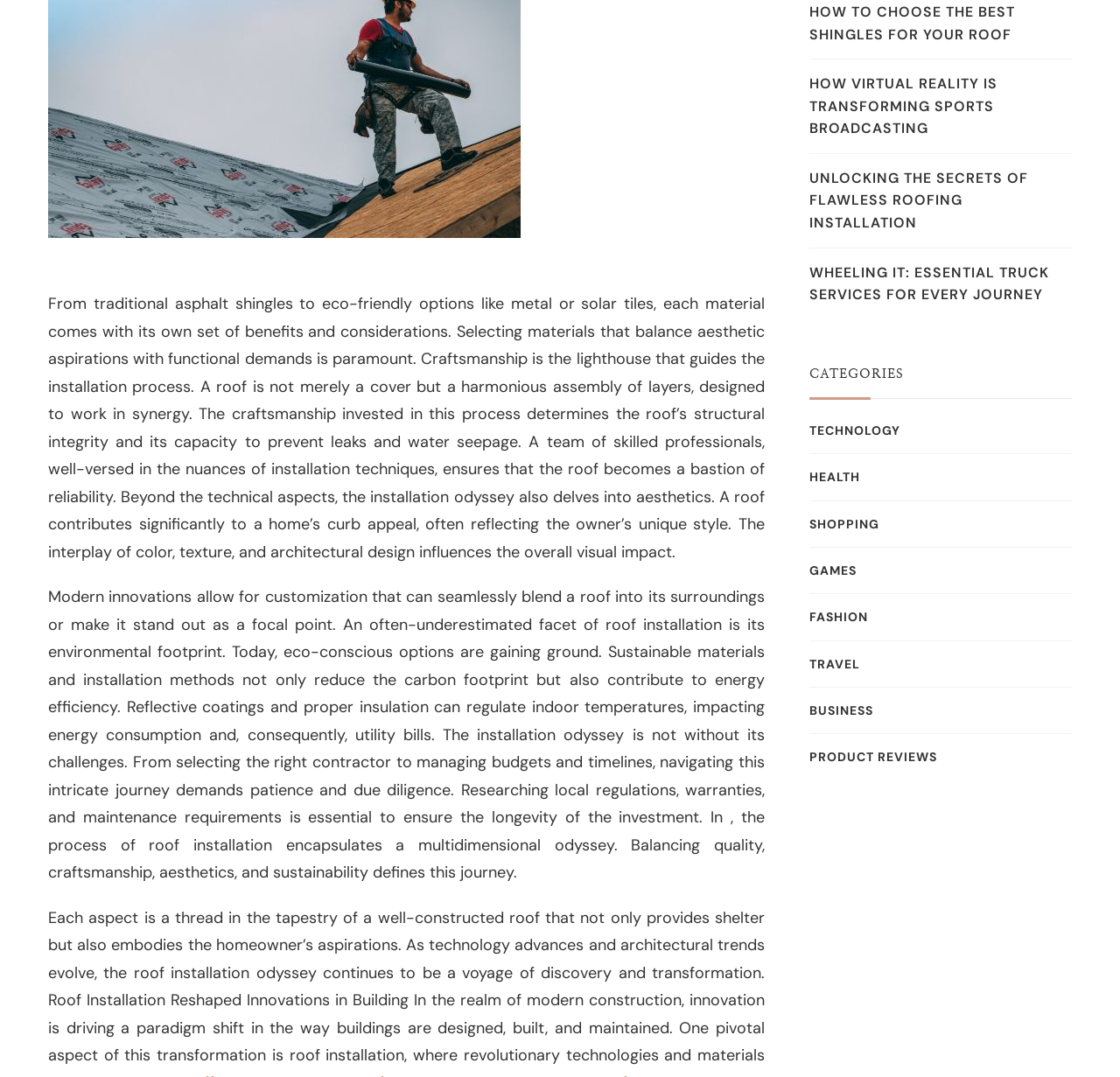Bounding box coordinates are specified in the format (top-left x, top-left y, bottom-right x, bottom-right y). All values are floating point numbers bounded between 0 and 1. Please provide the bounding box coordinate of the region this sentence describes: TECHNOLOGY

[0.723, 0.391, 0.804, 0.409]